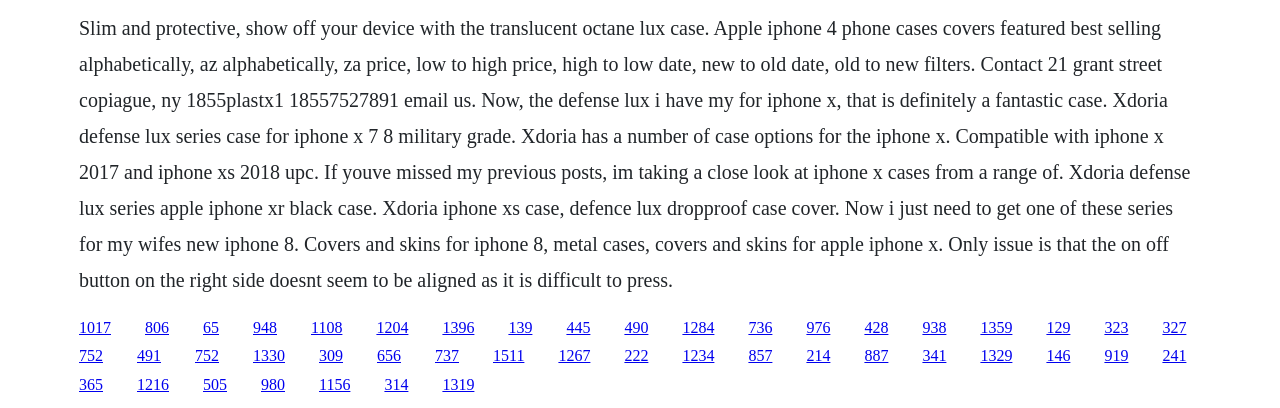Specify the bounding box coordinates of the area to click in order to follow the given instruction: "Click on the HOME link."

None